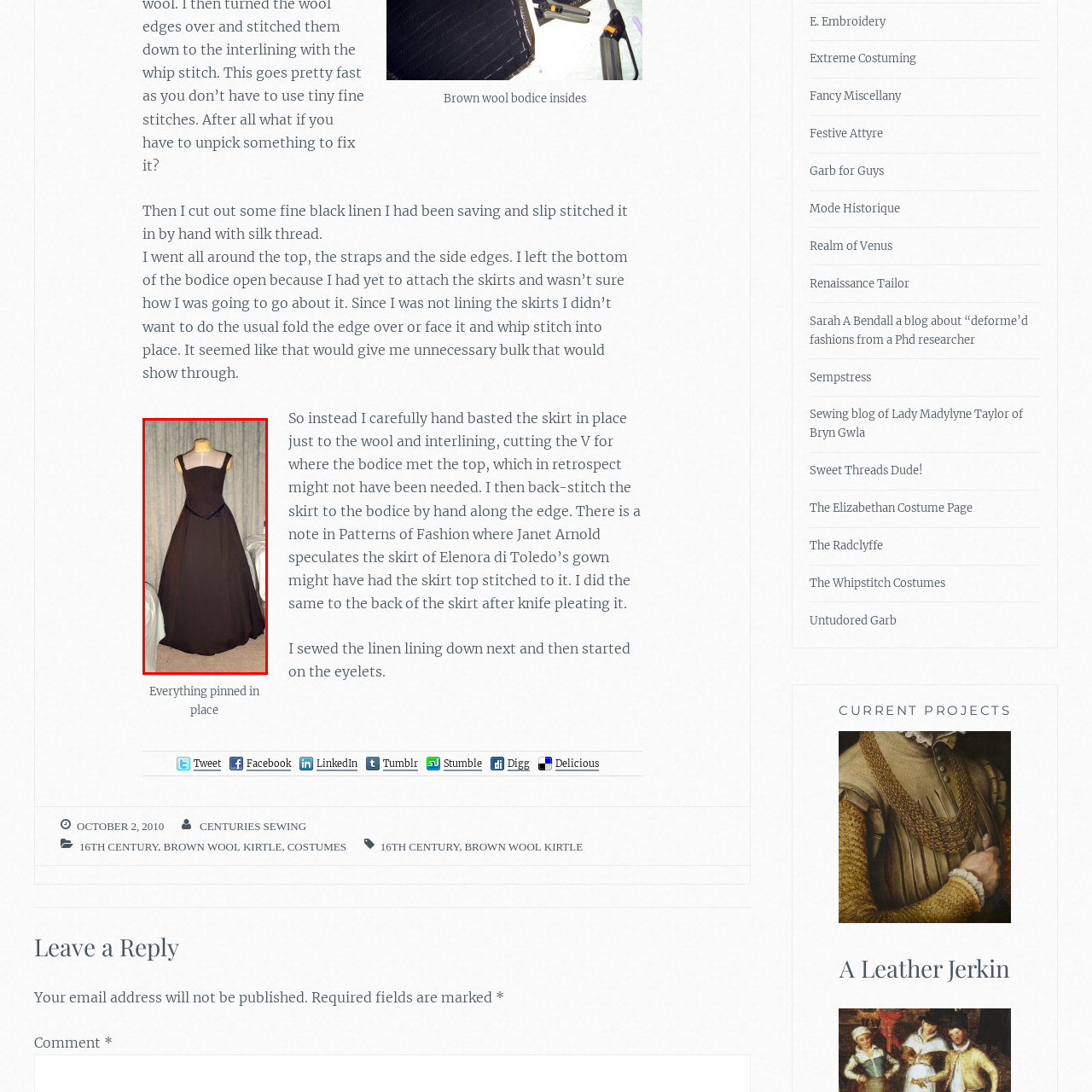View the part of the image surrounded by red, Why is the bottom of the bodice left open? Respond with a concise word or phrase.

To attach skirts